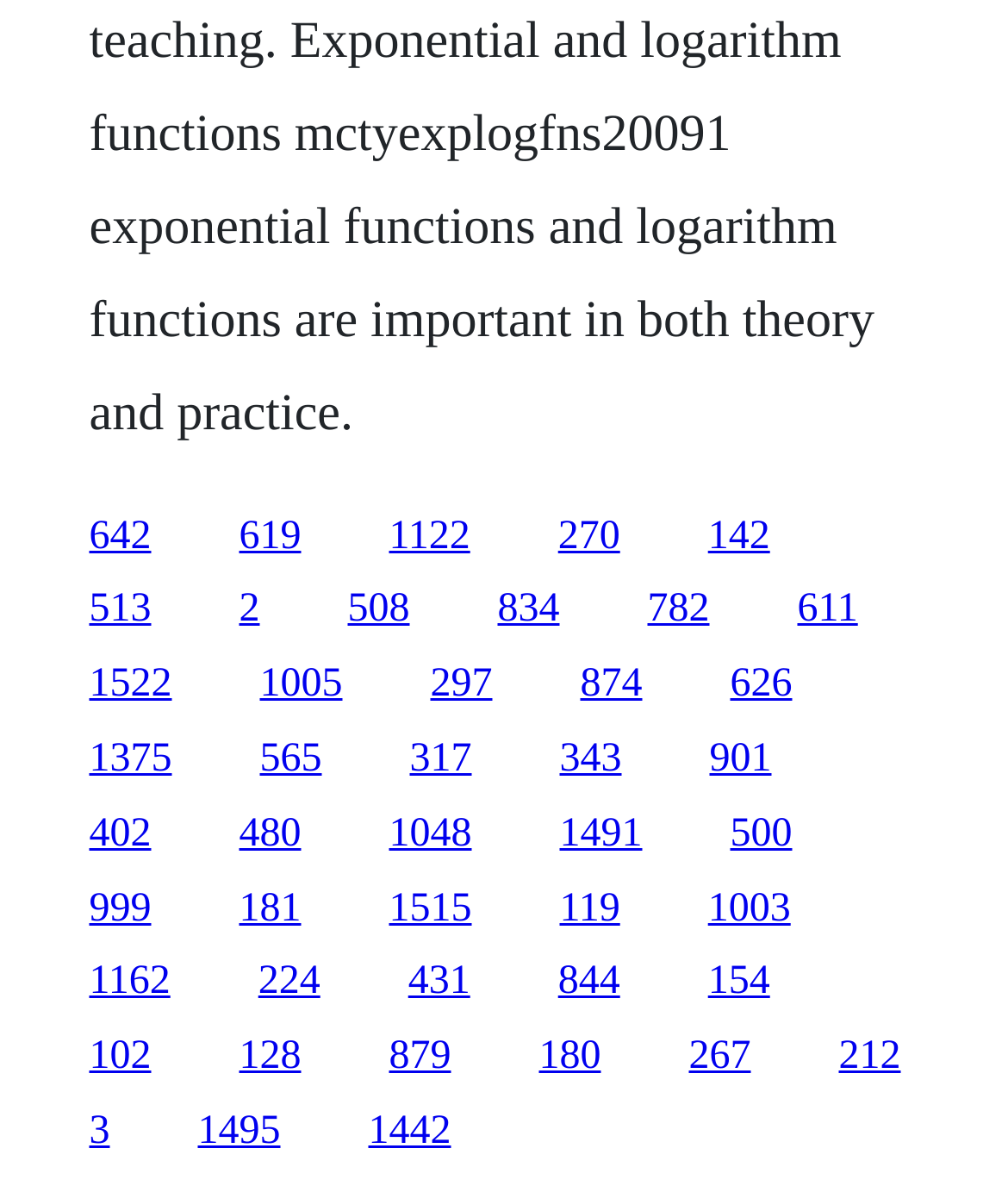Please determine the bounding box coordinates of the element to click on in order to accomplish the following task: "explore the fifth link". Ensure the coordinates are four float numbers ranging from 0 to 1, i.e., [left, top, right, bottom].

[0.702, 0.431, 0.764, 0.468]